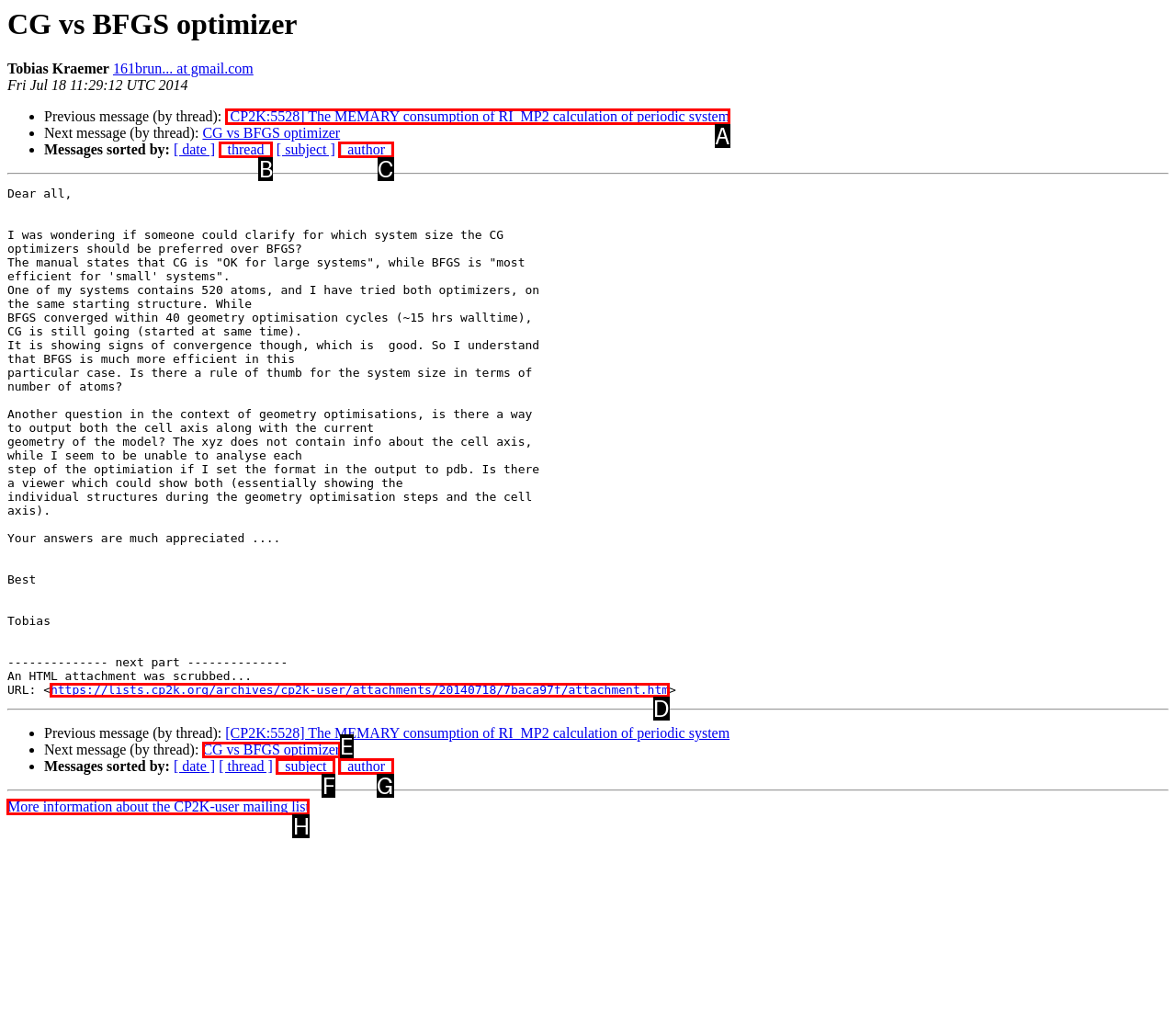Based on the choices marked in the screenshot, which letter represents the correct UI element to perform the task: Check more information about the CP2K-user mailing list?

H